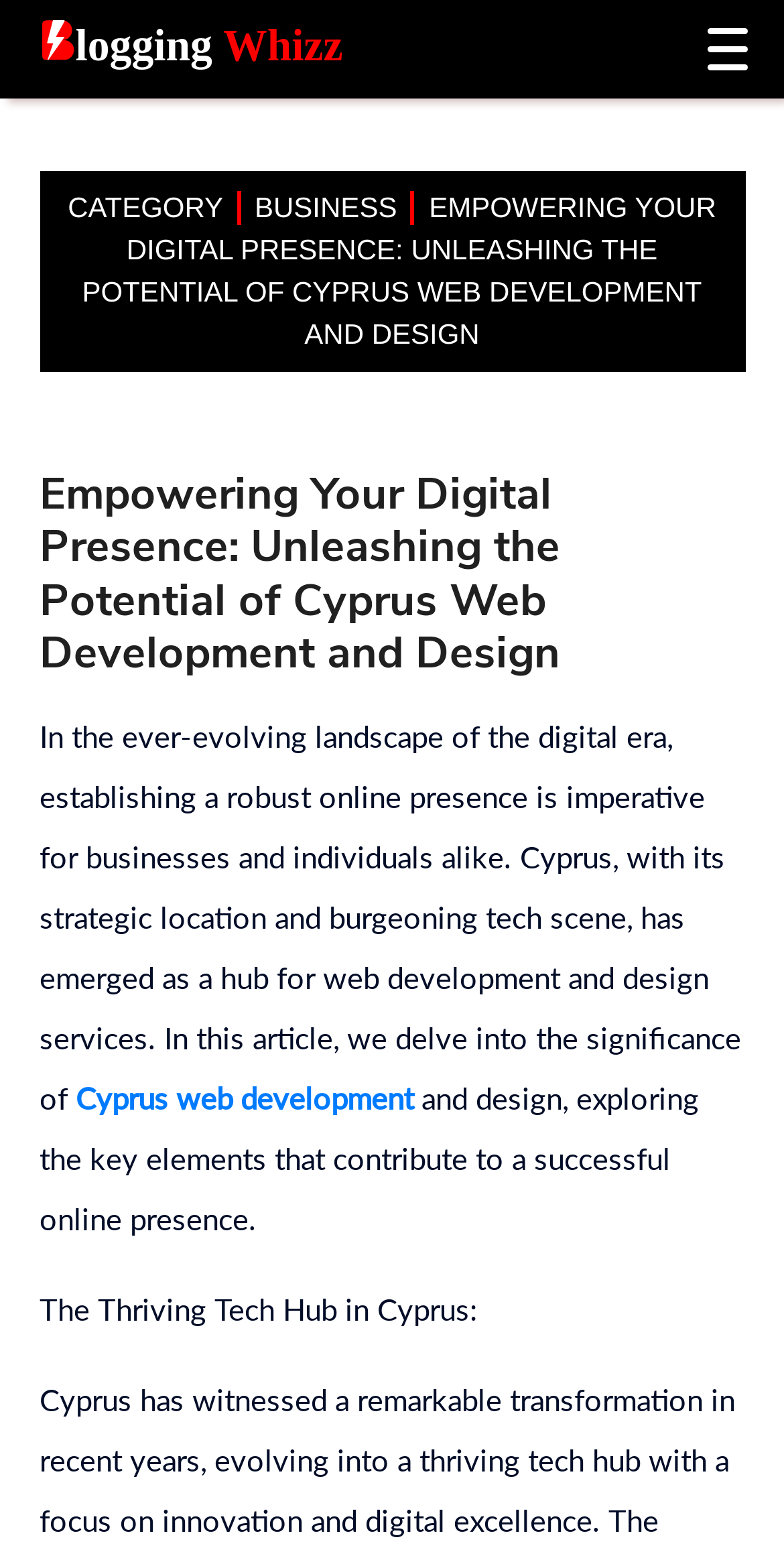What is the article exploring?
Please provide a detailed and thorough answer to the question.

The article is delving into the significance of Cyprus web development and design, and exploring the key elements that contribute to a successful online presence, which is mentioned in the text content.